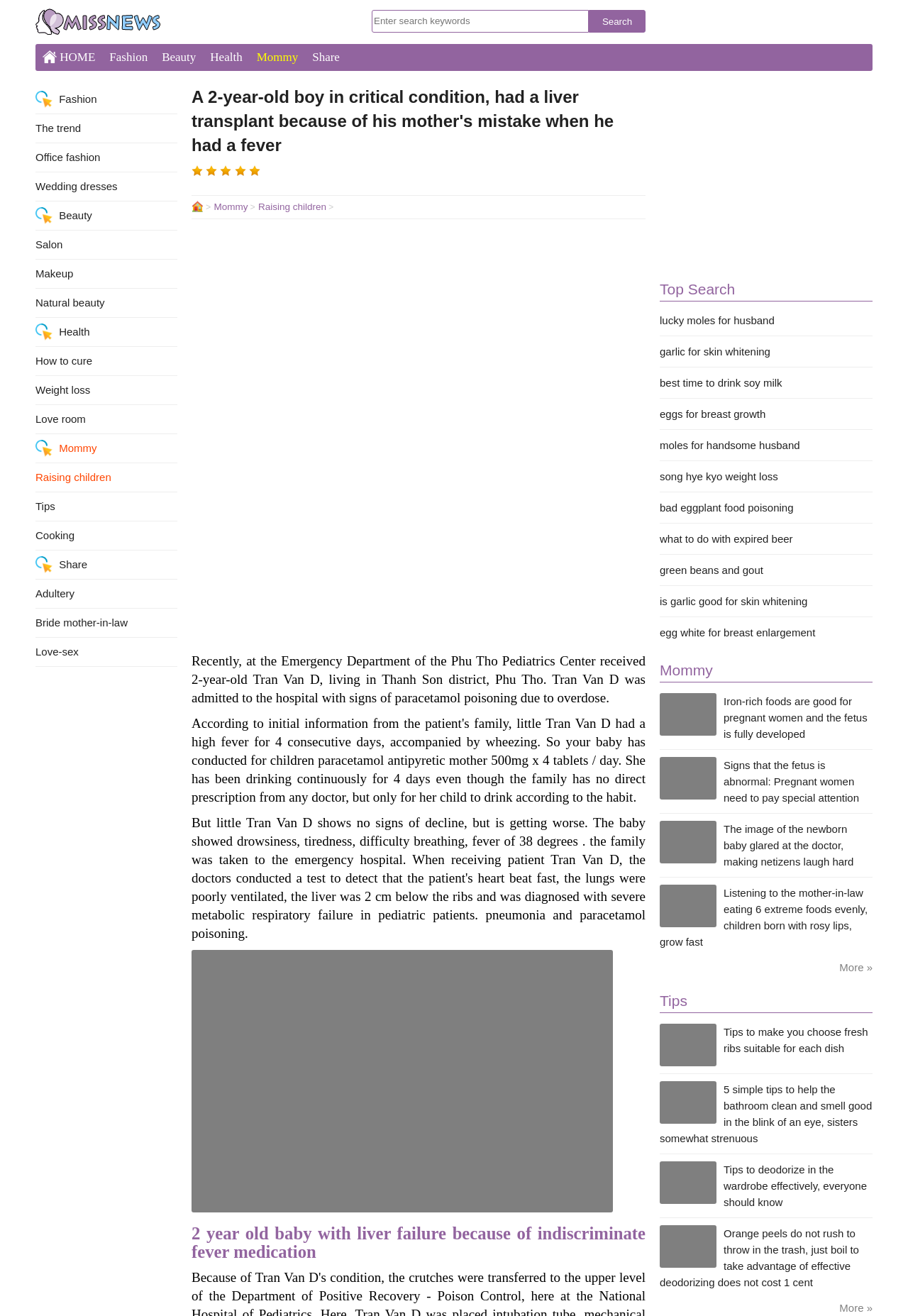Provide the bounding box coordinates of the section that needs to be clicked to accomplish the following instruction: "Read the article about a 2-year-old boy with liver failure."

[0.211, 0.065, 0.711, 0.12]